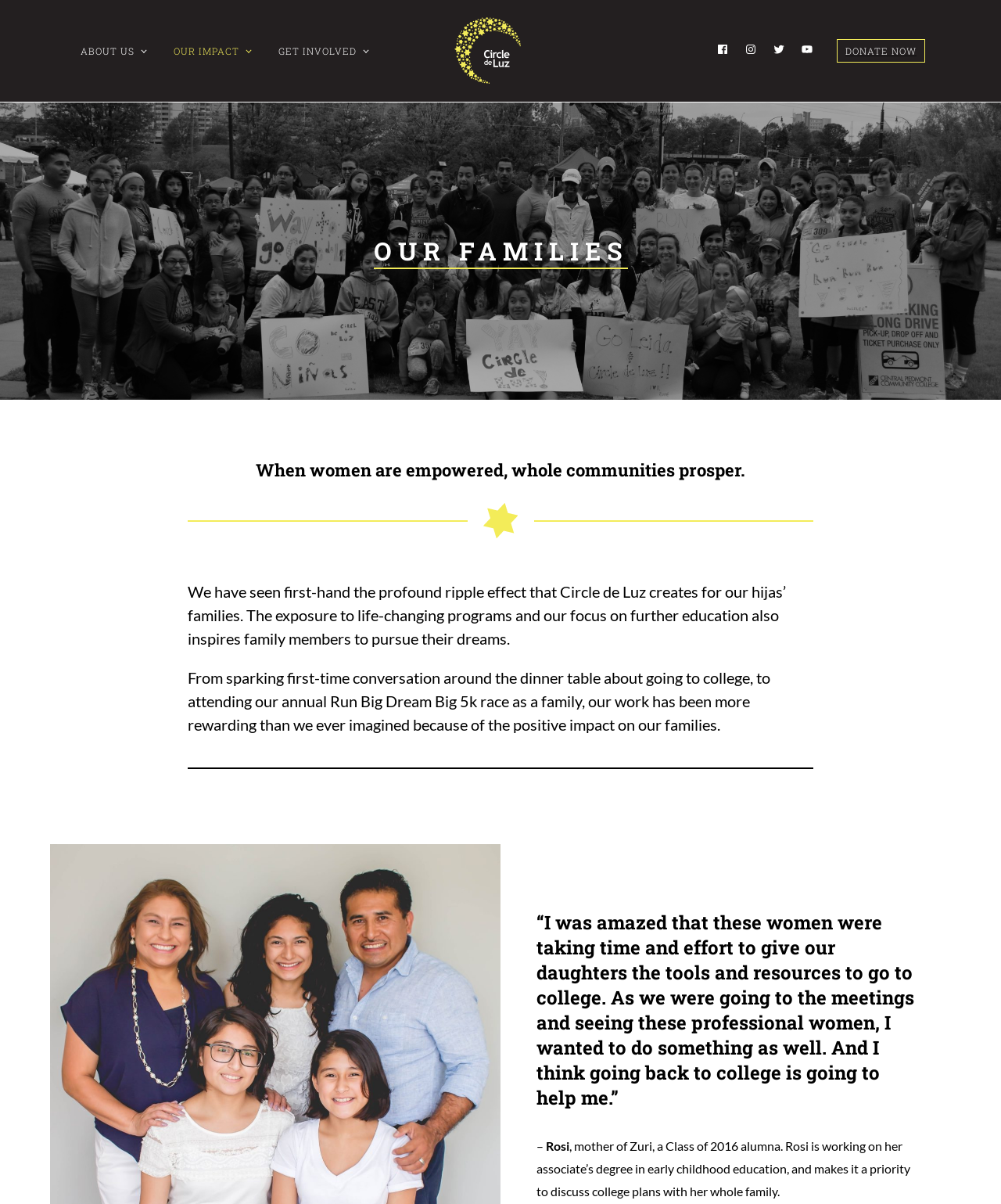Pinpoint the bounding box coordinates of the element to be clicked to execute the instruction: "View Instagram profile".

[0.744, 0.033, 0.756, 0.052]